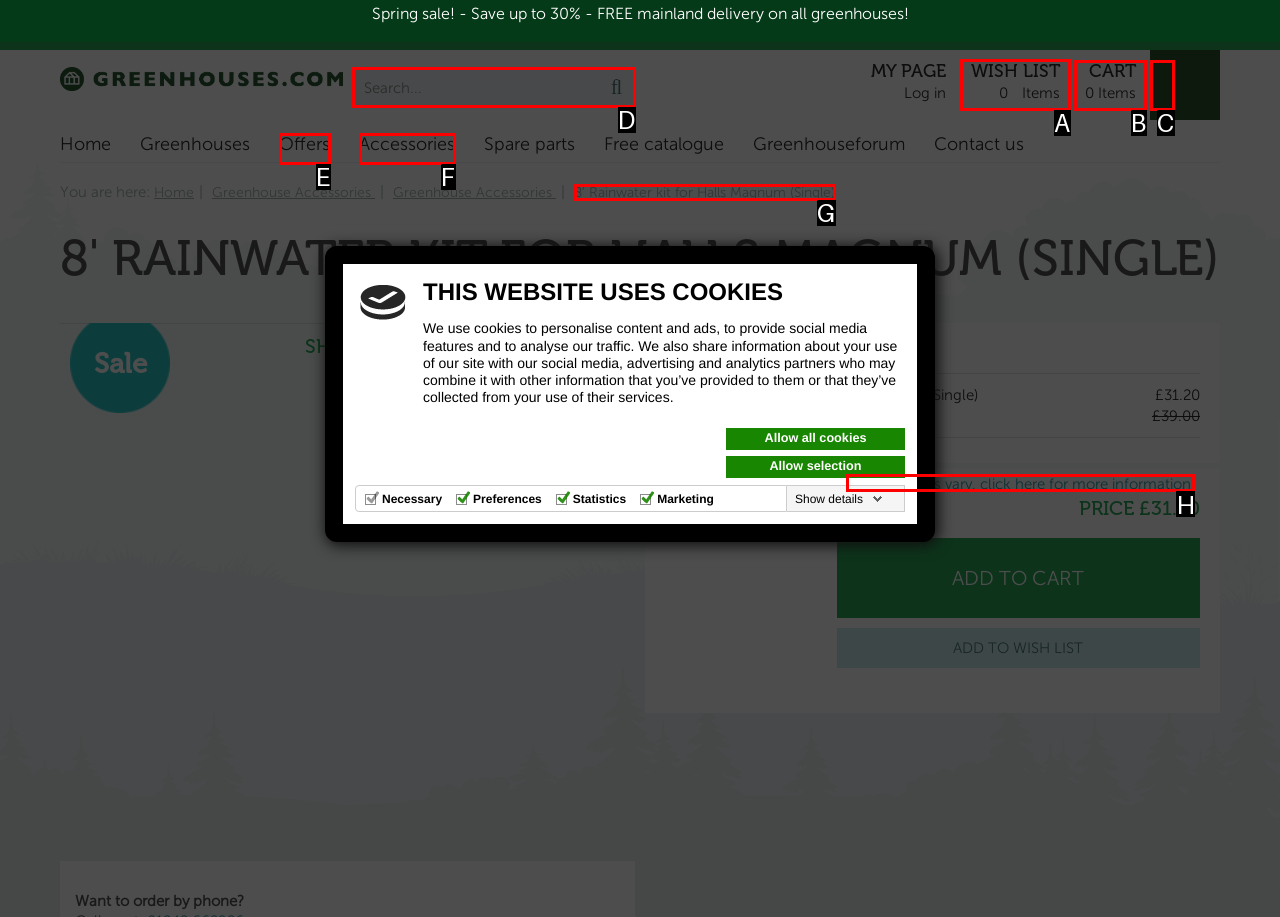To achieve the task: View my wish list, indicate the letter of the correct choice from the provided options.

A